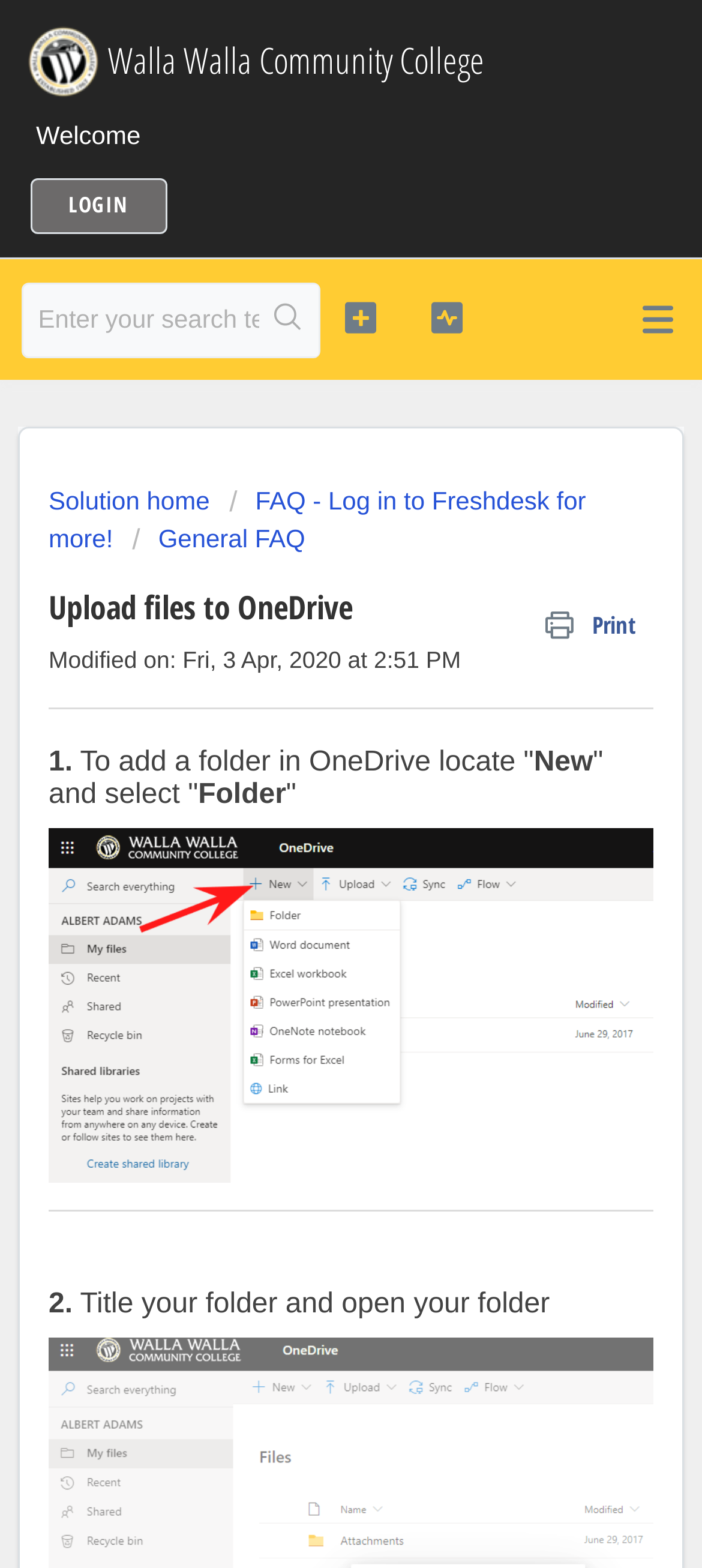Locate the bounding box coordinates of the UI element described by: "New support ticket". The bounding box coordinates should consist of four float numbers between 0 and 1, i.e., [left, top, right, bottom].

[0.473, 0.189, 0.554, 0.215]